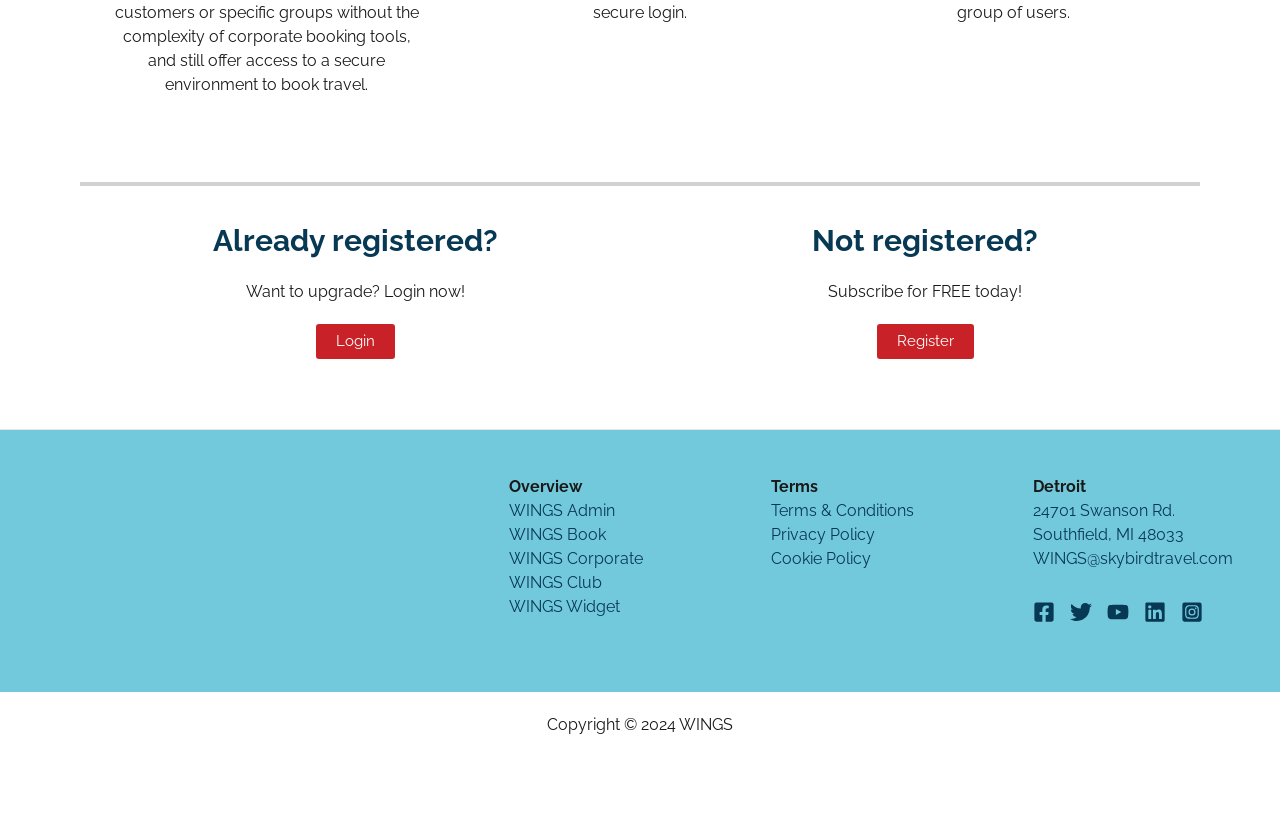Could you find the bounding box coordinates of the clickable area to complete this instruction: "Visit WINGS Admin"?

[0.398, 0.617, 0.48, 0.64]